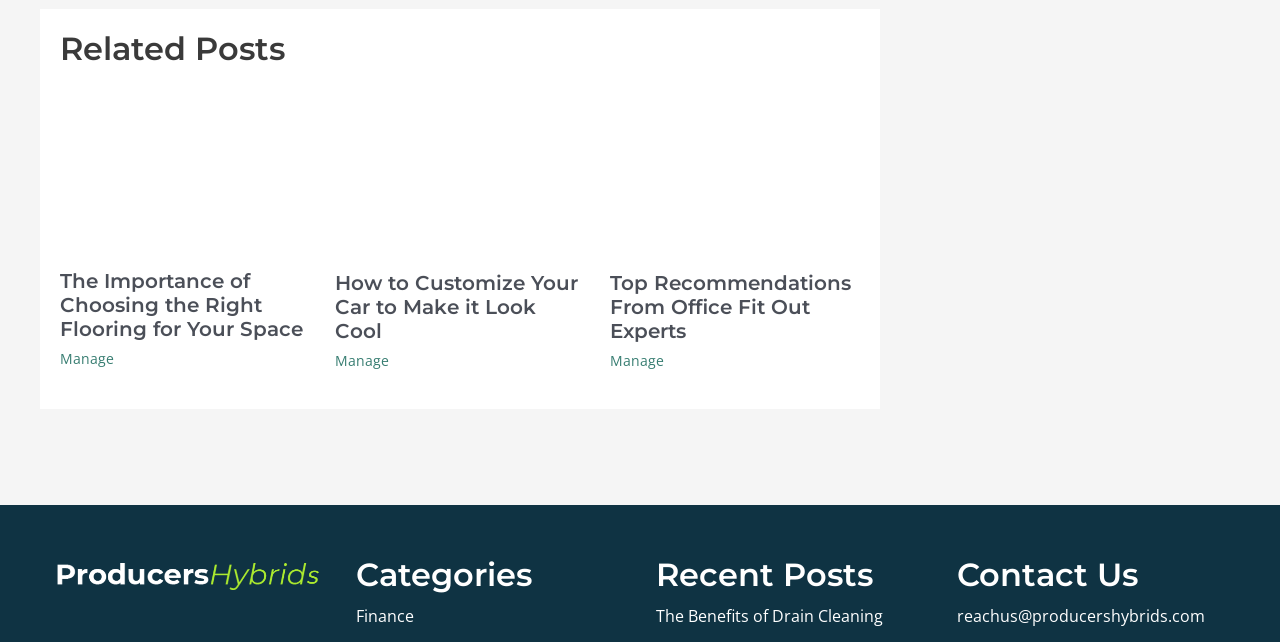Locate the bounding box coordinates of the element you need to click to accomplish the task described by this instruction: "Explore Finance category".

[0.278, 0.942, 0.323, 0.976]